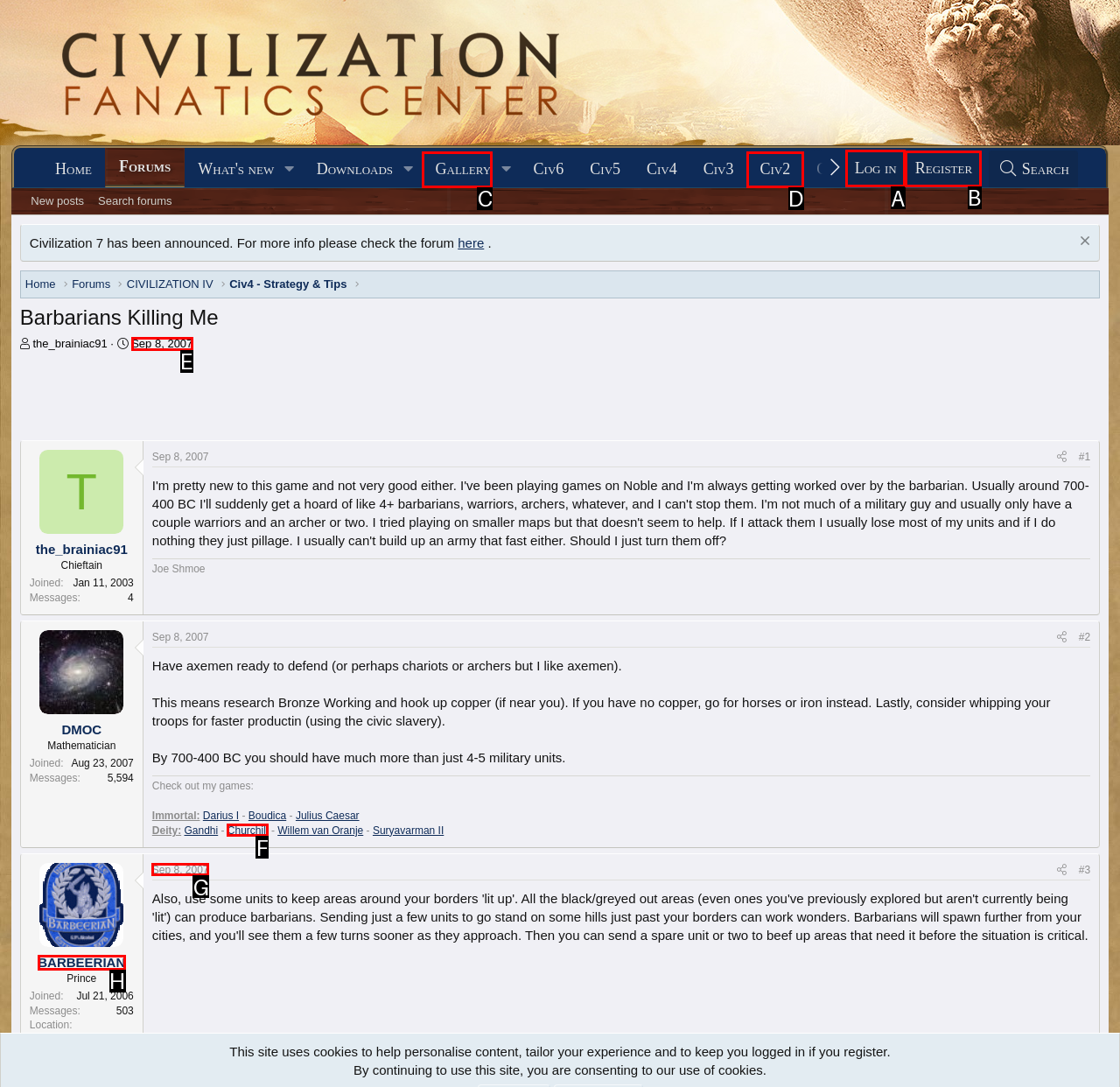Identify the HTML element you need to click to achieve the task: Click on the 'Log in' link. Respond with the corresponding letter of the option.

A